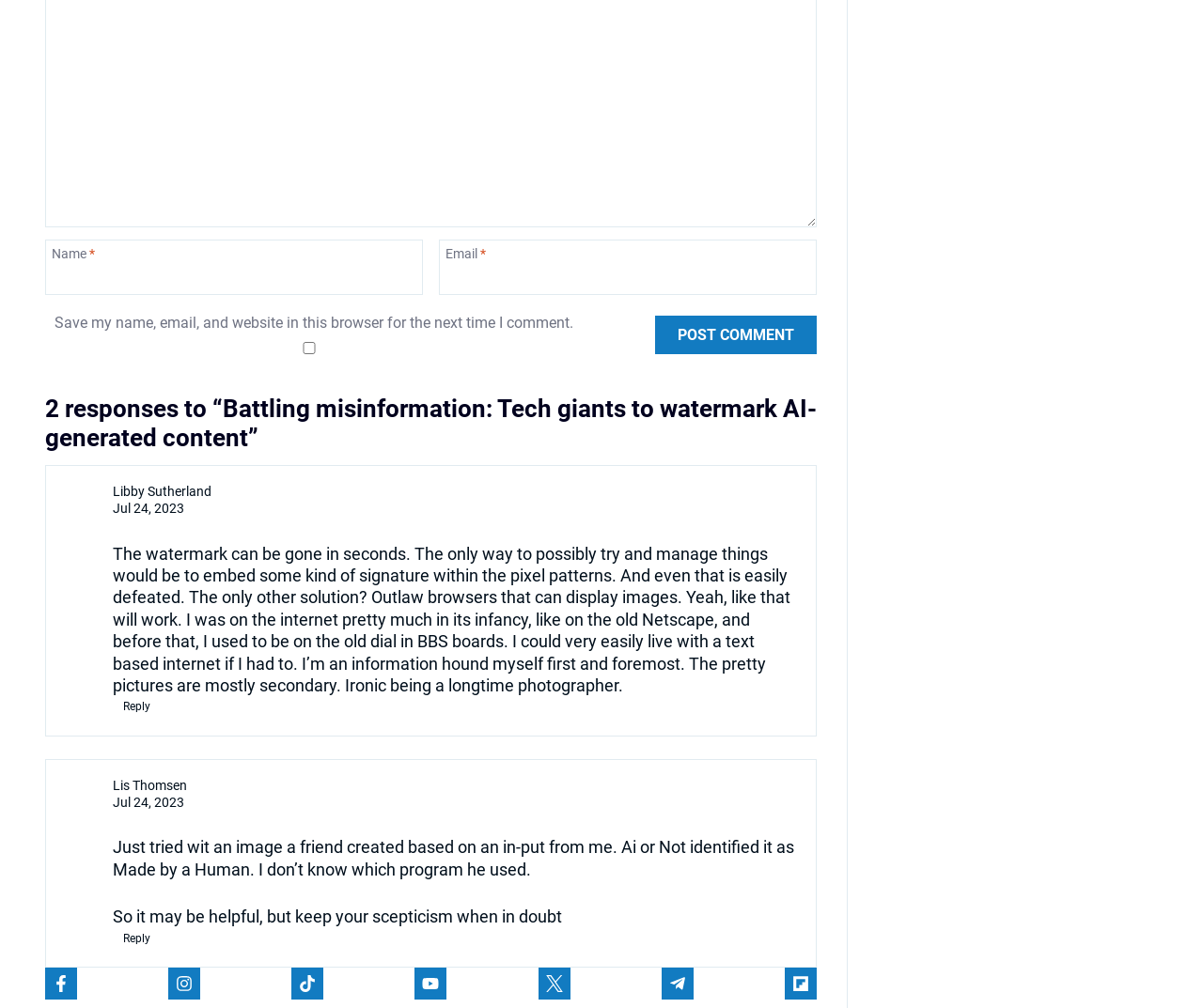Please reply with a single word or brief phrase to the question: 
How many comments are there on the webpage?

2